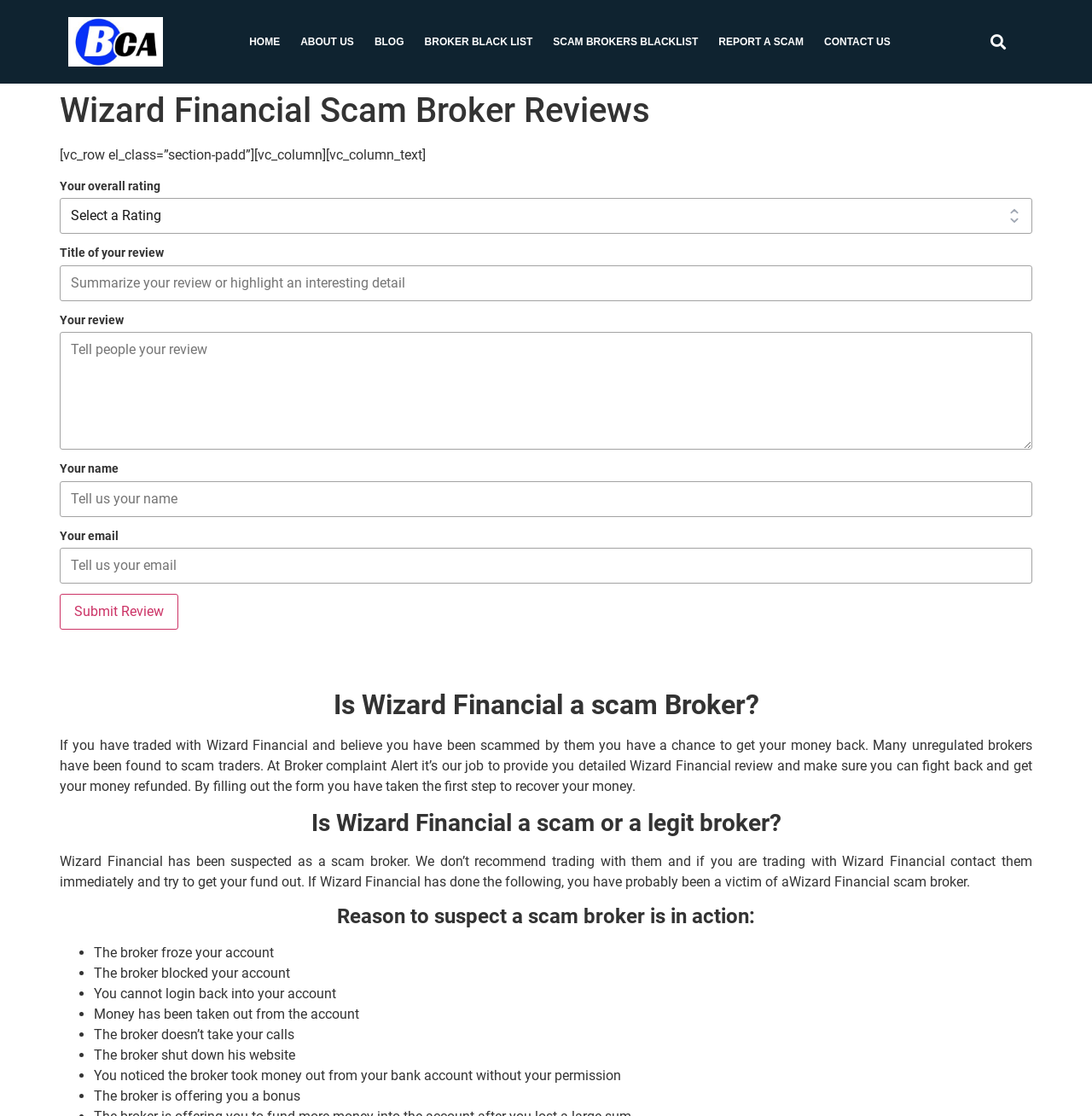Using the element description: "Blog", determine the bounding box coordinates for the specified UI element. The coordinates should be four float numbers between 0 and 1, [left, top, right, bottom].

[0.333, 0.02, 0.379, 0.055]